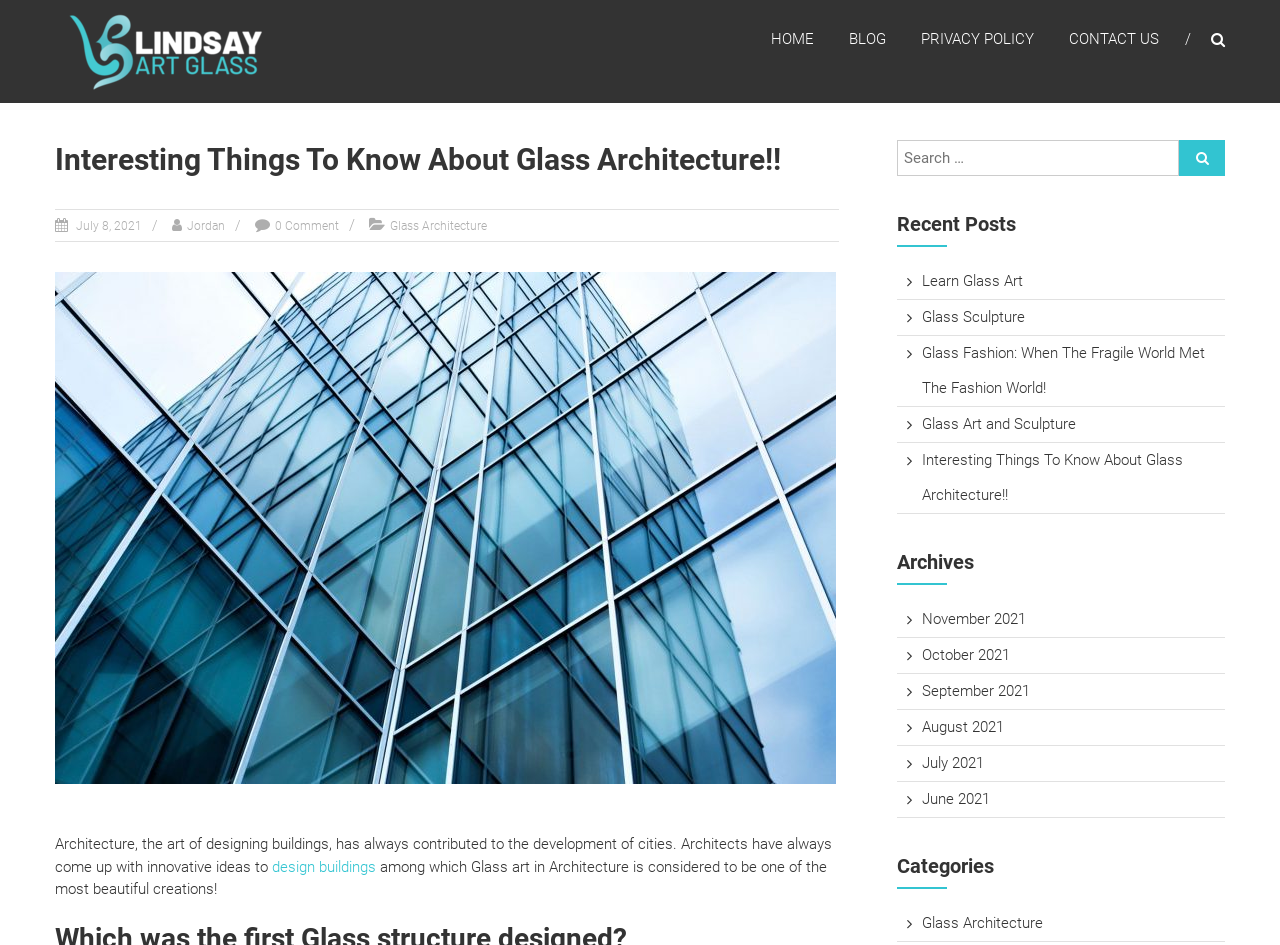Pinpoint the bounding box coordinates of the area that should be clicked to complete the following instruction: "View the 'Glass Architecture' post". The coordinates must be given as four float numbers between 0 and 1, i.e., [left, top, right, bottom].

[0.305, 0.232, 0.38, 0.247]